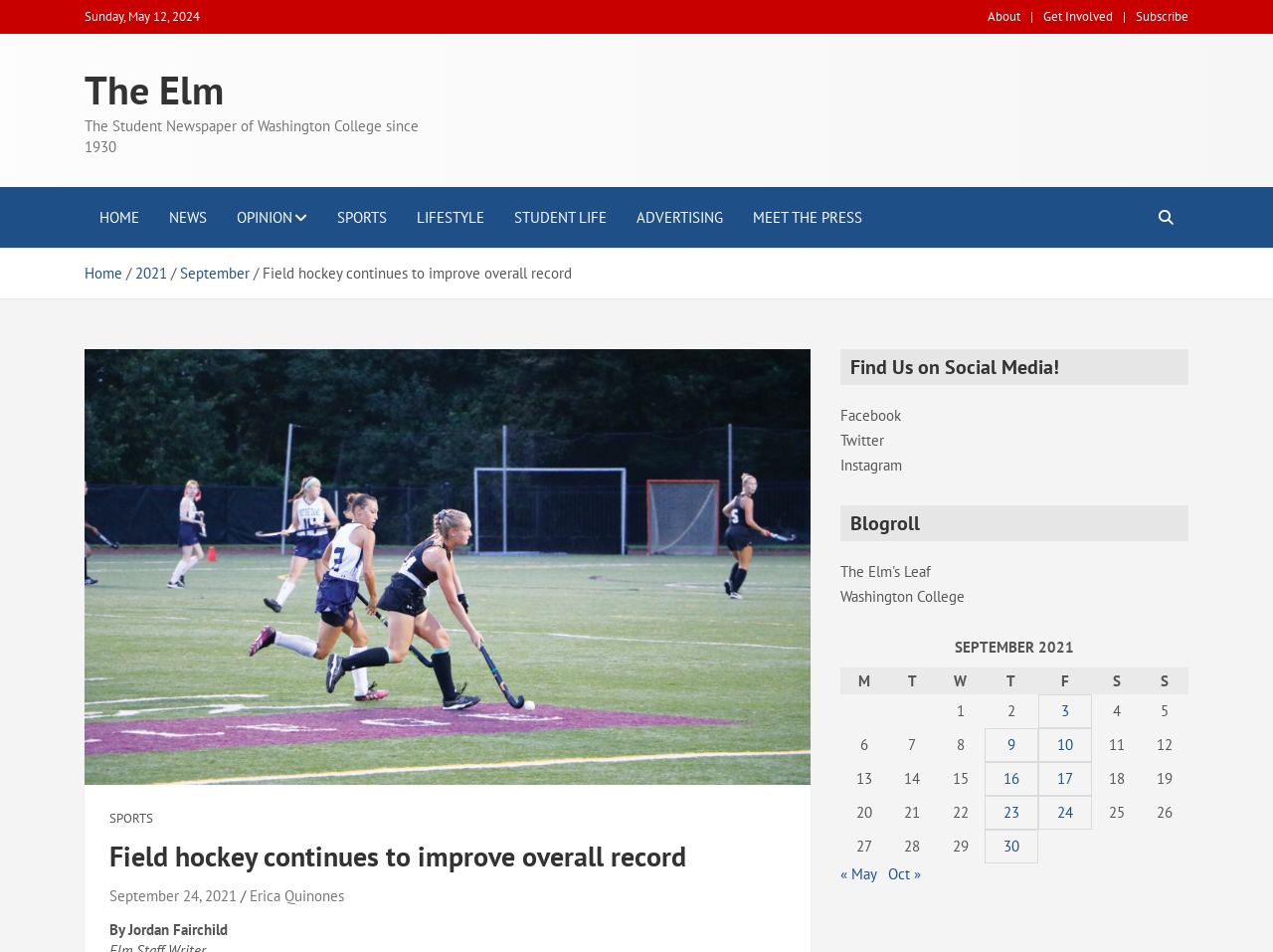Find and provide the bounding box coordinates for the UI element described here: "Dual Diagnosis / Co-Occurring Treatment". The coordinates should be given as four float numbers between 0 and 1: [left, top, right, bottom].

None